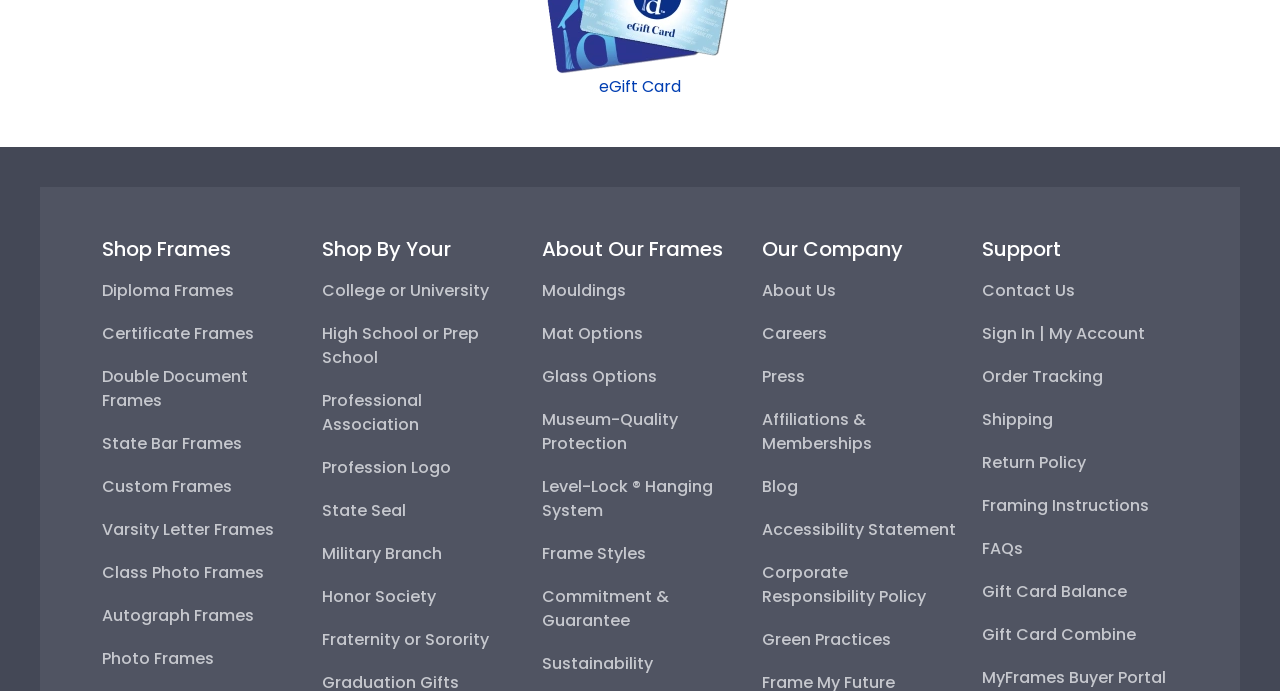Using the provided element description: "Level-Lock	® Hanging System", identify the bounding box coordinates. The coordinates should be four floats between 0 and 1 in the order [left, top, right, bottom].

[0.423, 0.688, 0.557, 0.756]